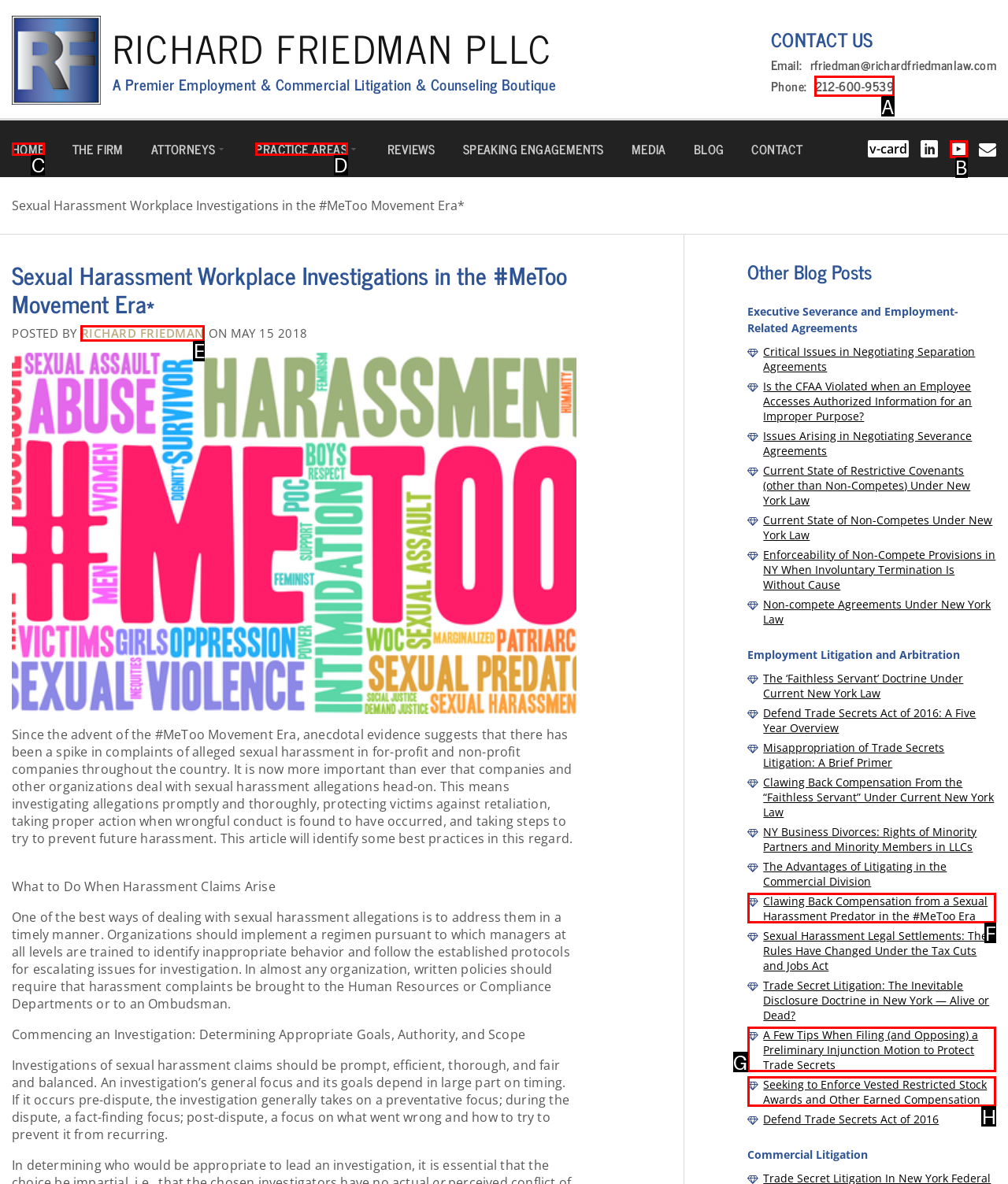Identify the HTML element that matches the description: Practice Areas. Provide the letter of the correct option from the choices.

D